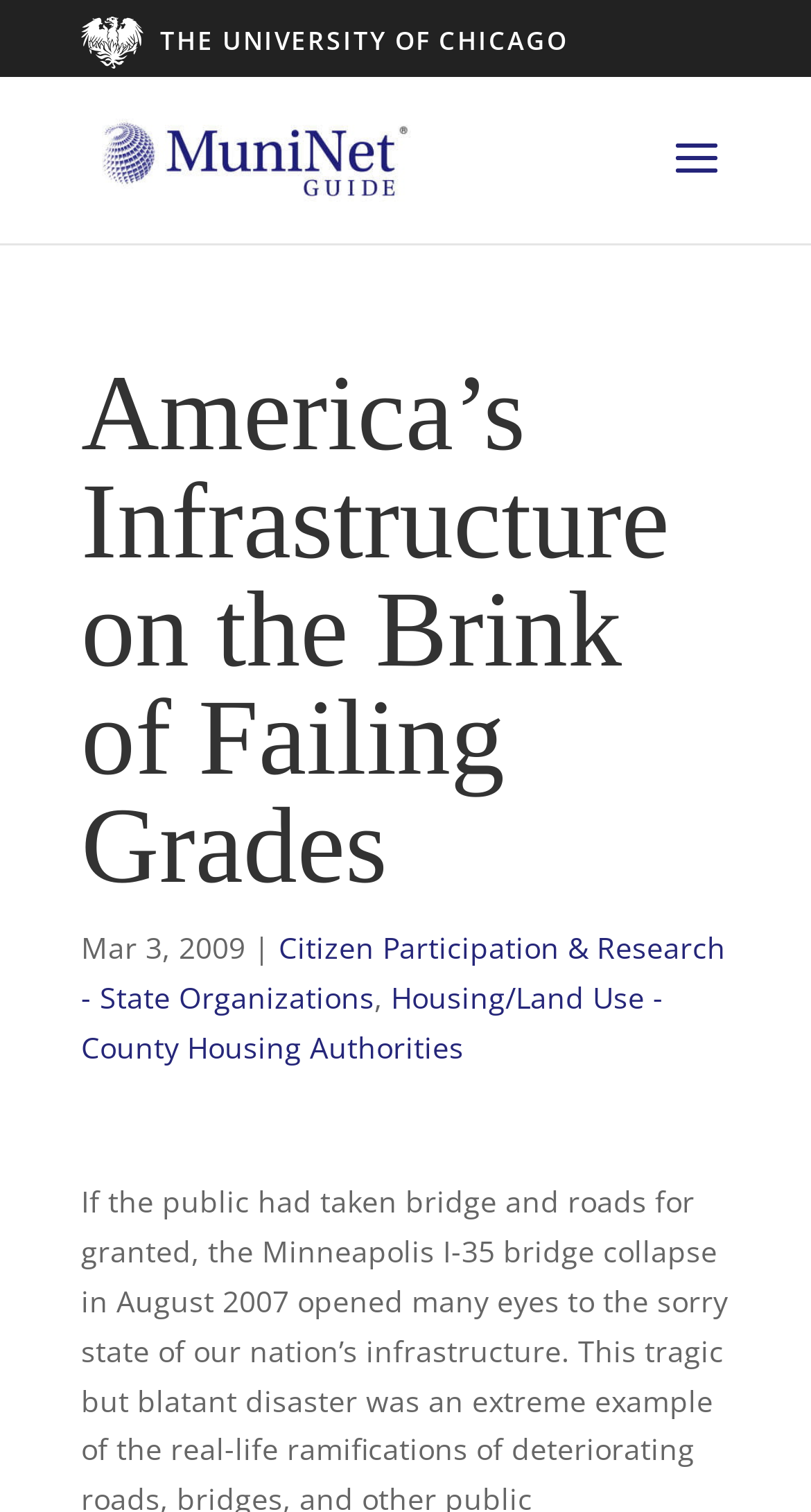Identify the bounding box coordinates for the UI element described as: "alt="MuniNet Guide"".

[0.11, 0.09, 0.51, 0.117]